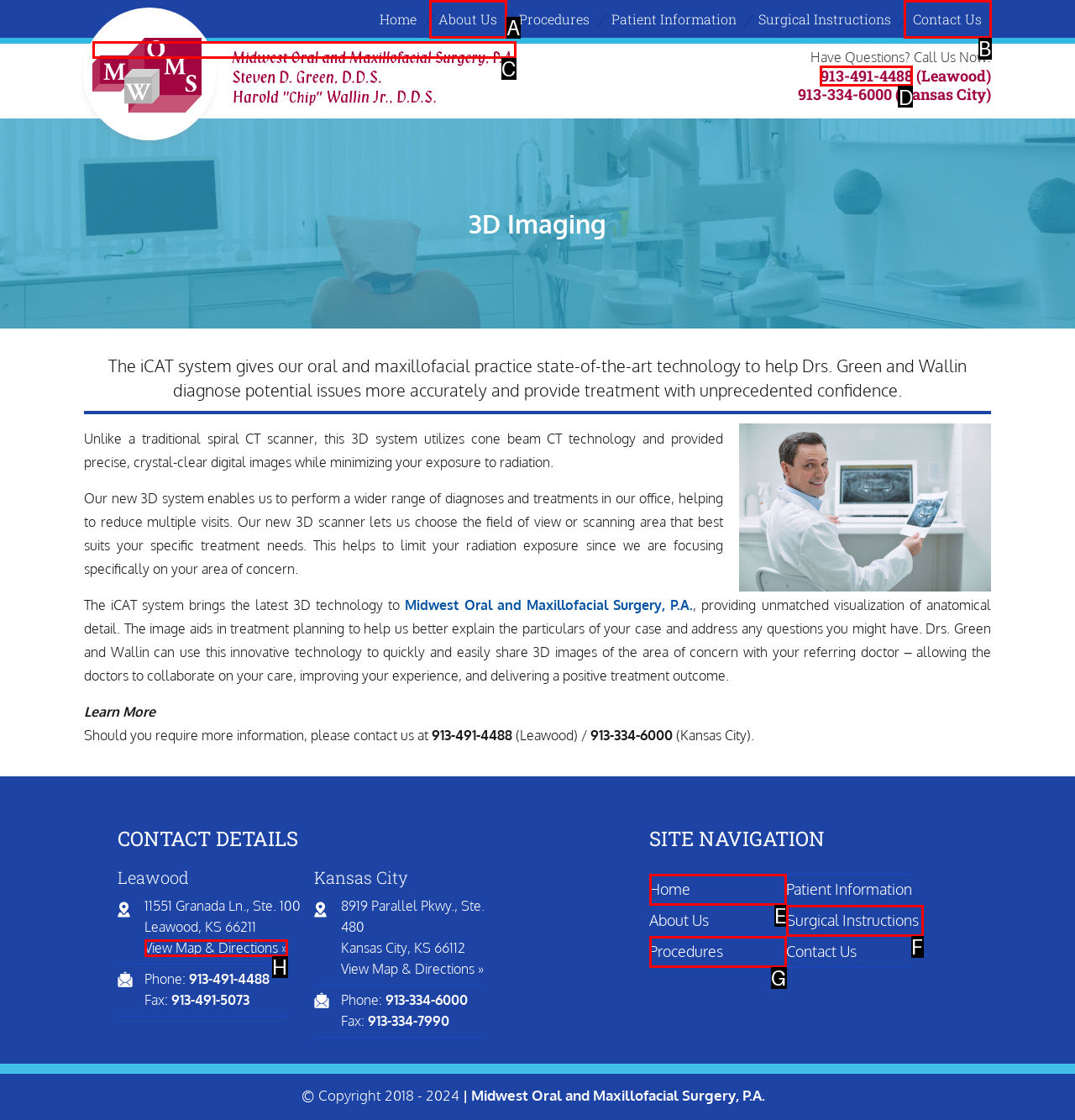Identify the HTML element I need to click to complete this task: Call the Leawood office Provide the option's letter from the available choices.

D